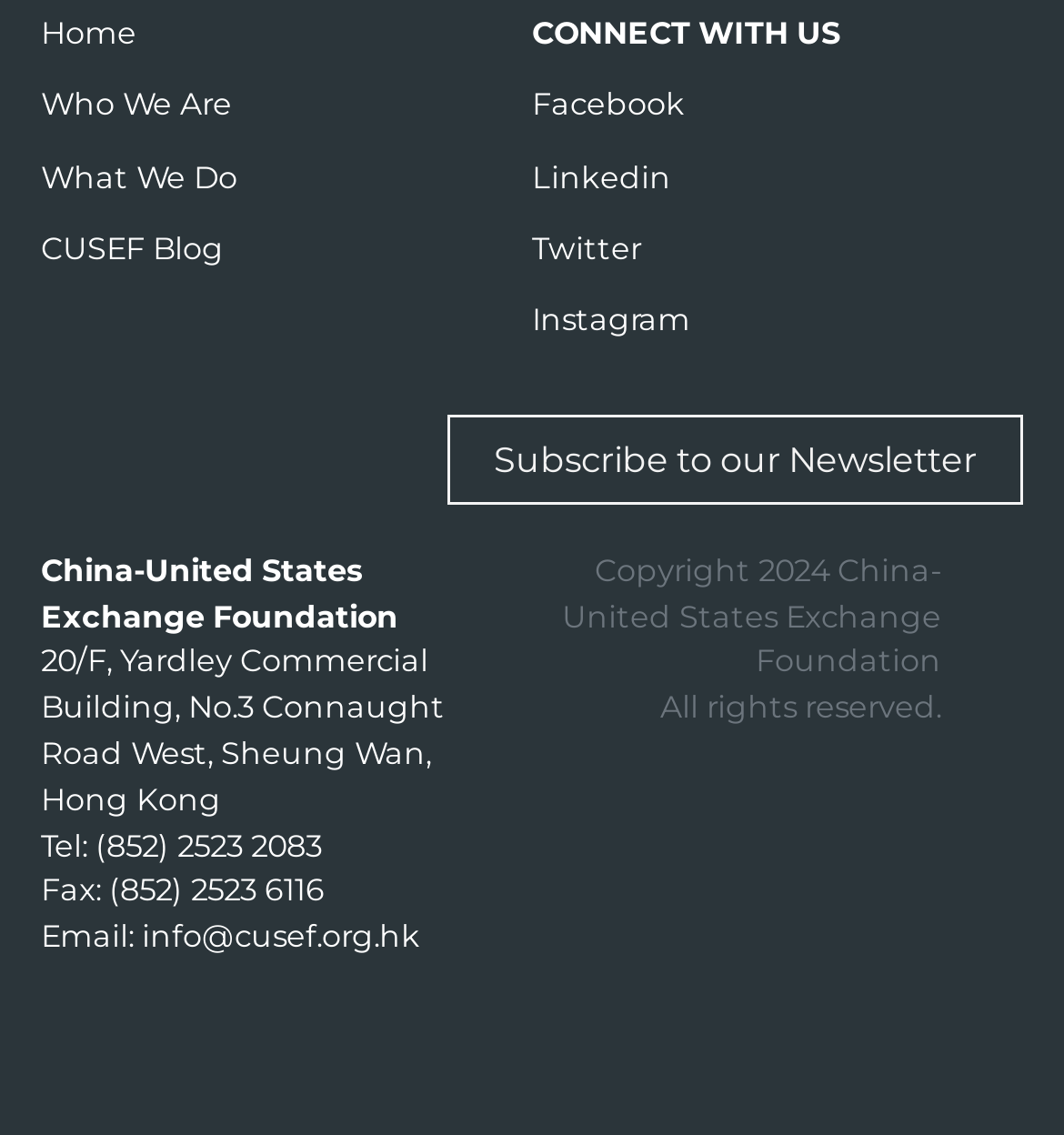Could you specify the bounding box coordinates for the clickable section to complete the following instruction: "check CUSEF blog"?

[0.038, 0.202, 0.21, 0.235]